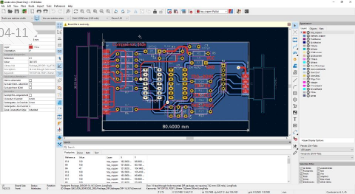Generate a detailed caption that encompasses all aspects of the image.

The image displays a detailed PCB design layout, prominently showcasing various electronic components interconnected by intricate traces. It appears to be created within PCB design software, as indicated by the user interface elements surrounding the circuit board. The design includes labeled areas and dimensions, specifically highlighting a measurement of 80.000 mm, which suggests precision in the fabrication process. Additional details, possibly indicating component specifications or connection points, are visible, hinting at the layout's complexity and functionality. The date "2024-04-11" in the upper left corner likely marks the creation or revision date of this design. This image serves as a visual representation of modern PCB design techniques used in electronics engineering.